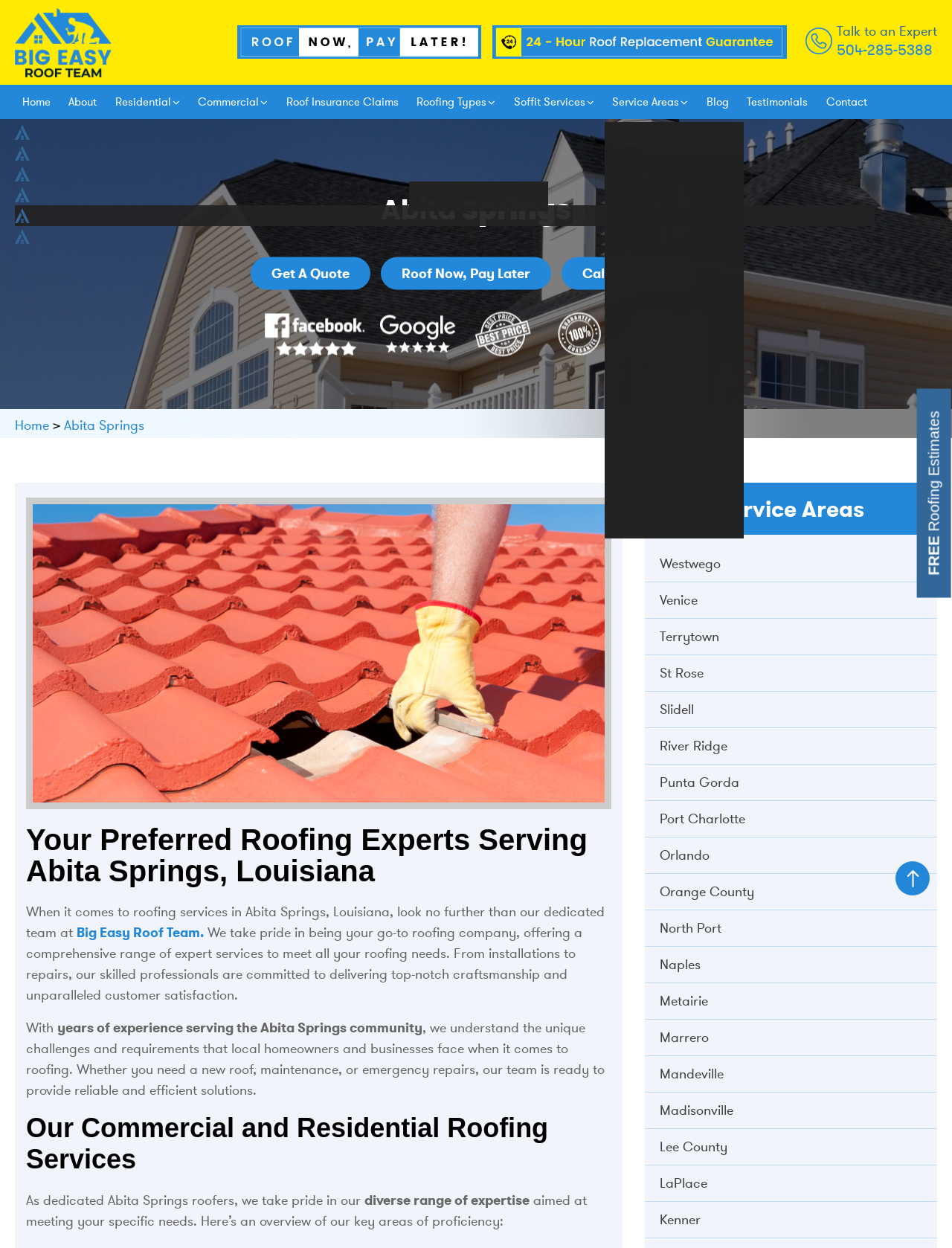Given the description of a UI element: "Terrytown", identify the bounding box coordinates of the matching element in the webpage screenshot.

[0.693, 0.502, 0.763, 0.518]